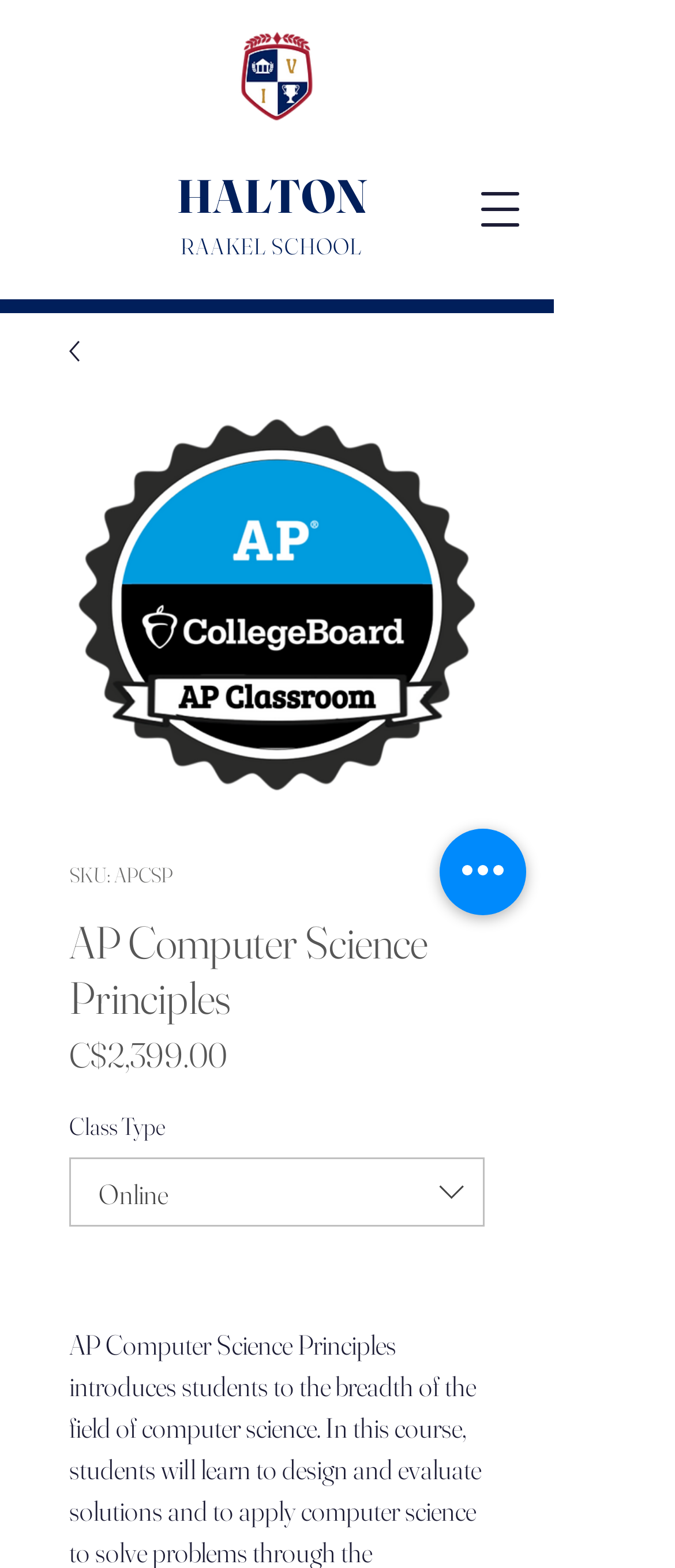Use a single word or phrase to answer the following:
What is the purpose of the 'Open navigation menu' button?

to open a dialog